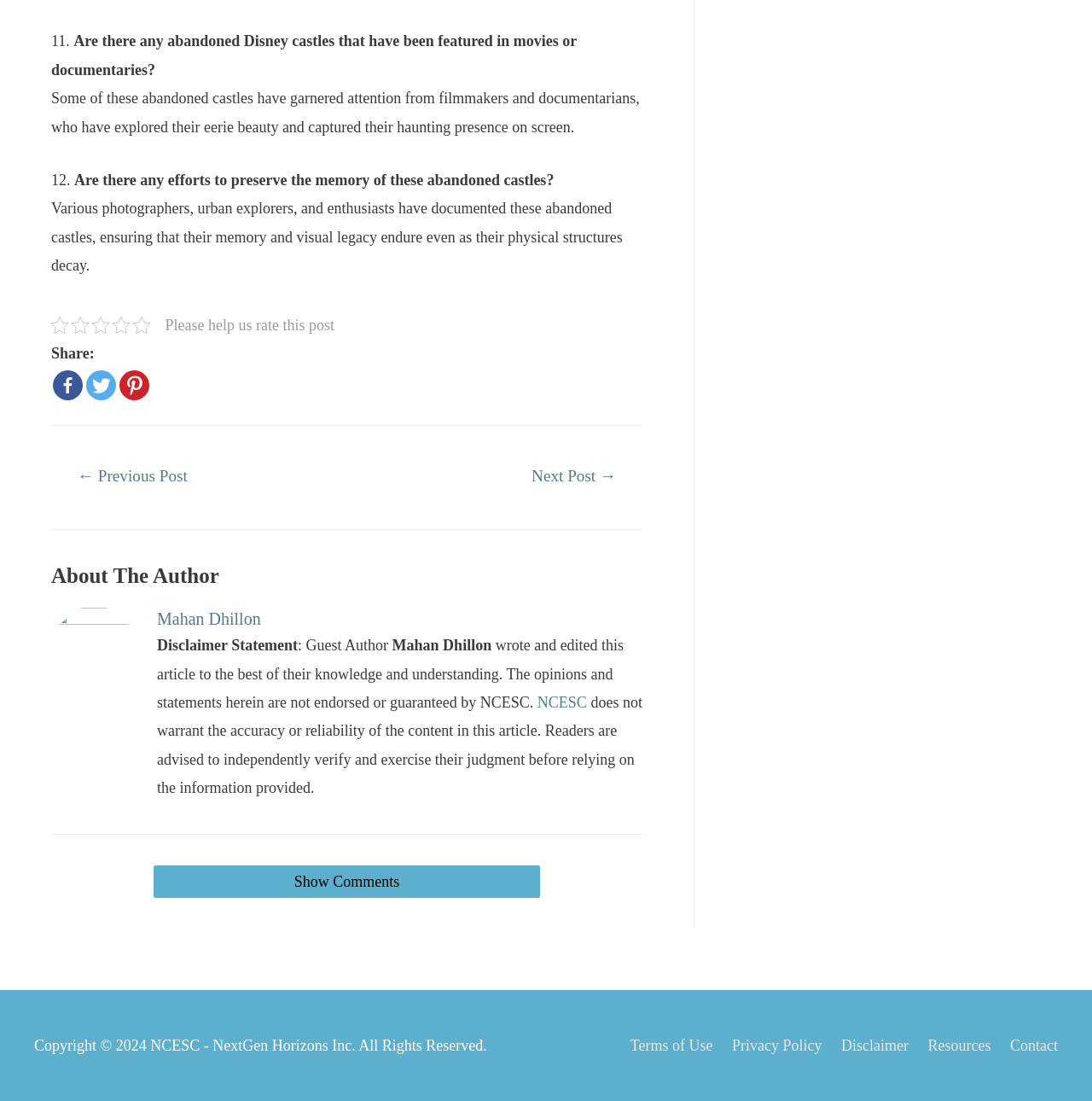What organization does not warrant the accuracy of the article?
Provide a detailed and well-explained answer to the question.

The disclaimer statement at the bottom of the webpage mentions that 'NCESC does not warrant the accuracy or reliability of the content in this article', indicating that NCESC is the organization that does not warrant the accuracy of the article.